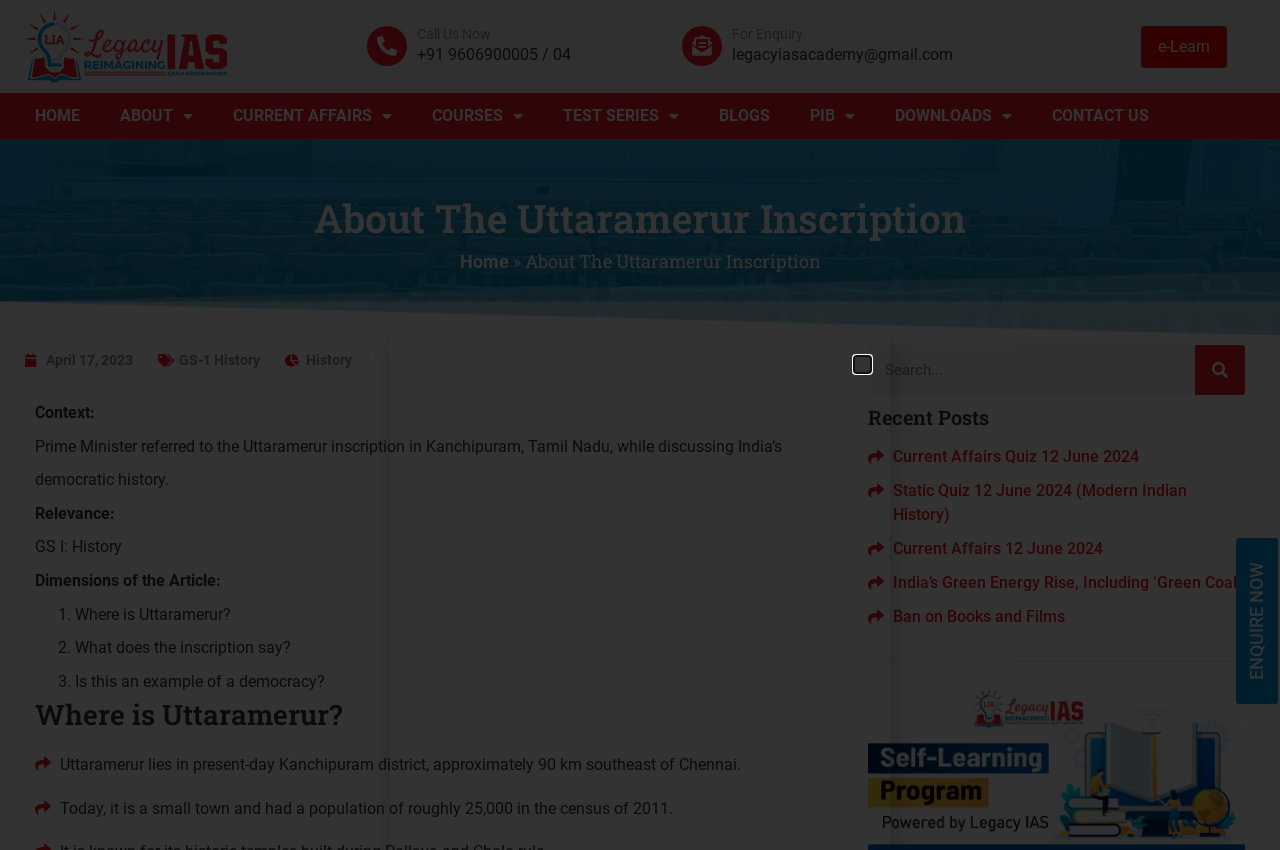Identify the bounding box coordinates of the clickable section necessary to follow the following instruction: "Click the 'Call Us Now' button". The coordinates should be presented as four float numbers from 0 to 1, i.e., [left, top, right, bottom].

[0.326, 0.031, 0.517, 0.05]